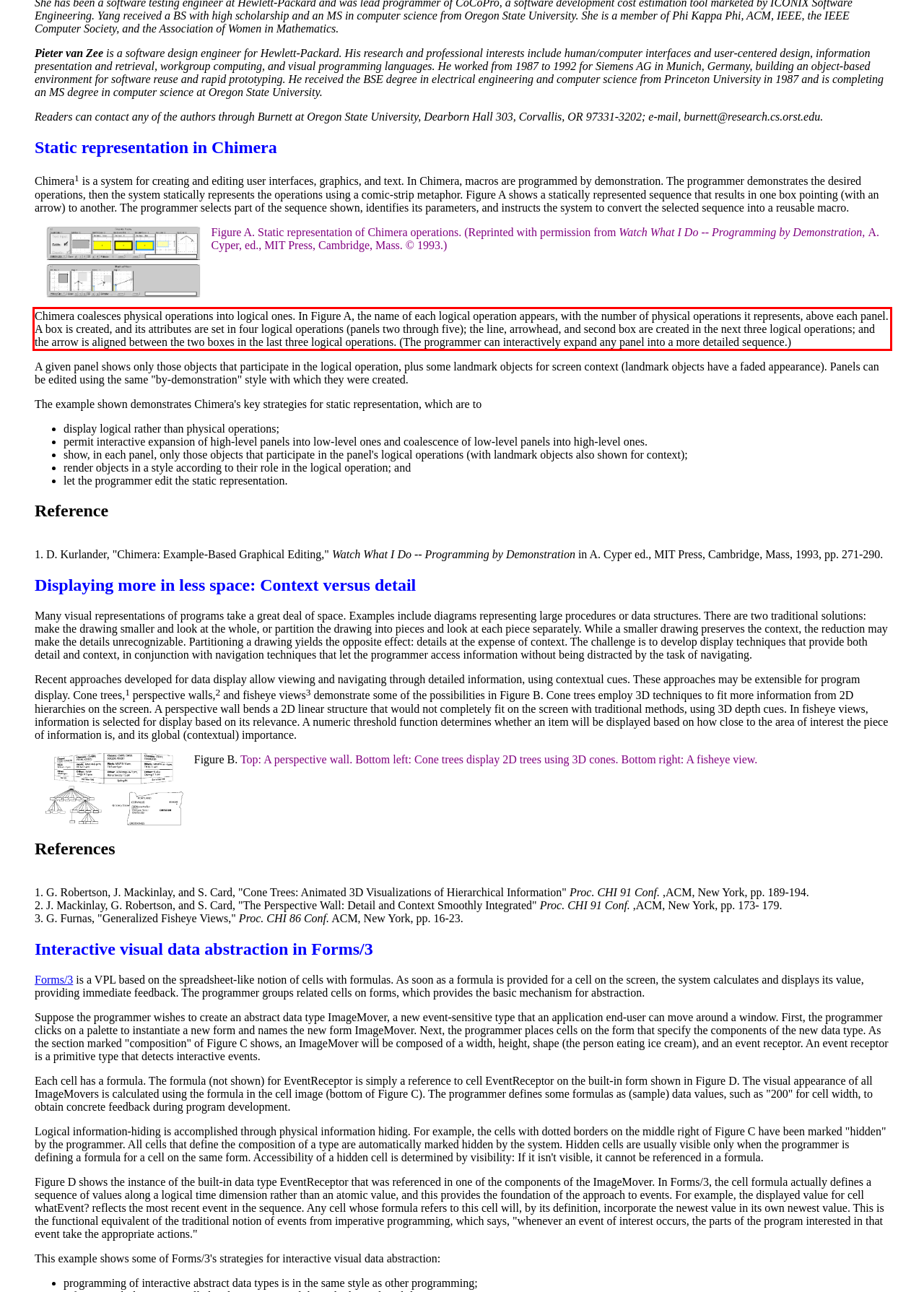Using the provided webpage screenshot, identify and read the text within the red rectangle bounding box.

Chimera coalesces physical operations into logical ones. In Figure A, the name of each logical operation appears, with the number of physical operations it represents, above each panel. A box is created, and its attributes are set in four logical operations (panels two through five); the line, arrowhead, and second box are created in the next three logical operations; and the arrow is aligned between the two boxes in the last three logical operations. (The programmer can interactively expand any panel into a more detailed sequence.)